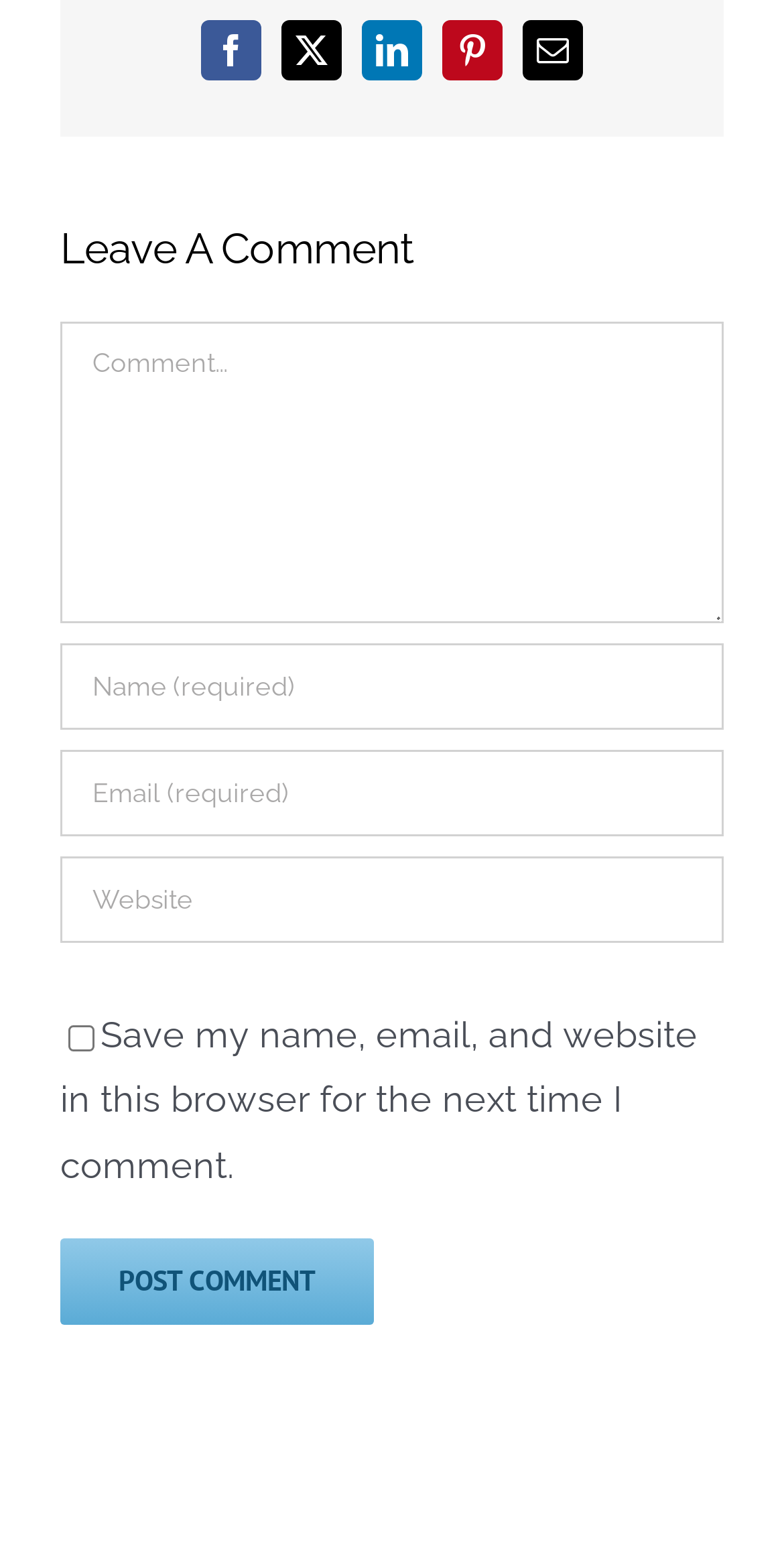Using the provided element description "aria-label="Name (required)" name="author" placeholder="Name (required)"", determine the bounding box coordinates of the UI element.

[0.077, 0.414, 0.923, 0.47]